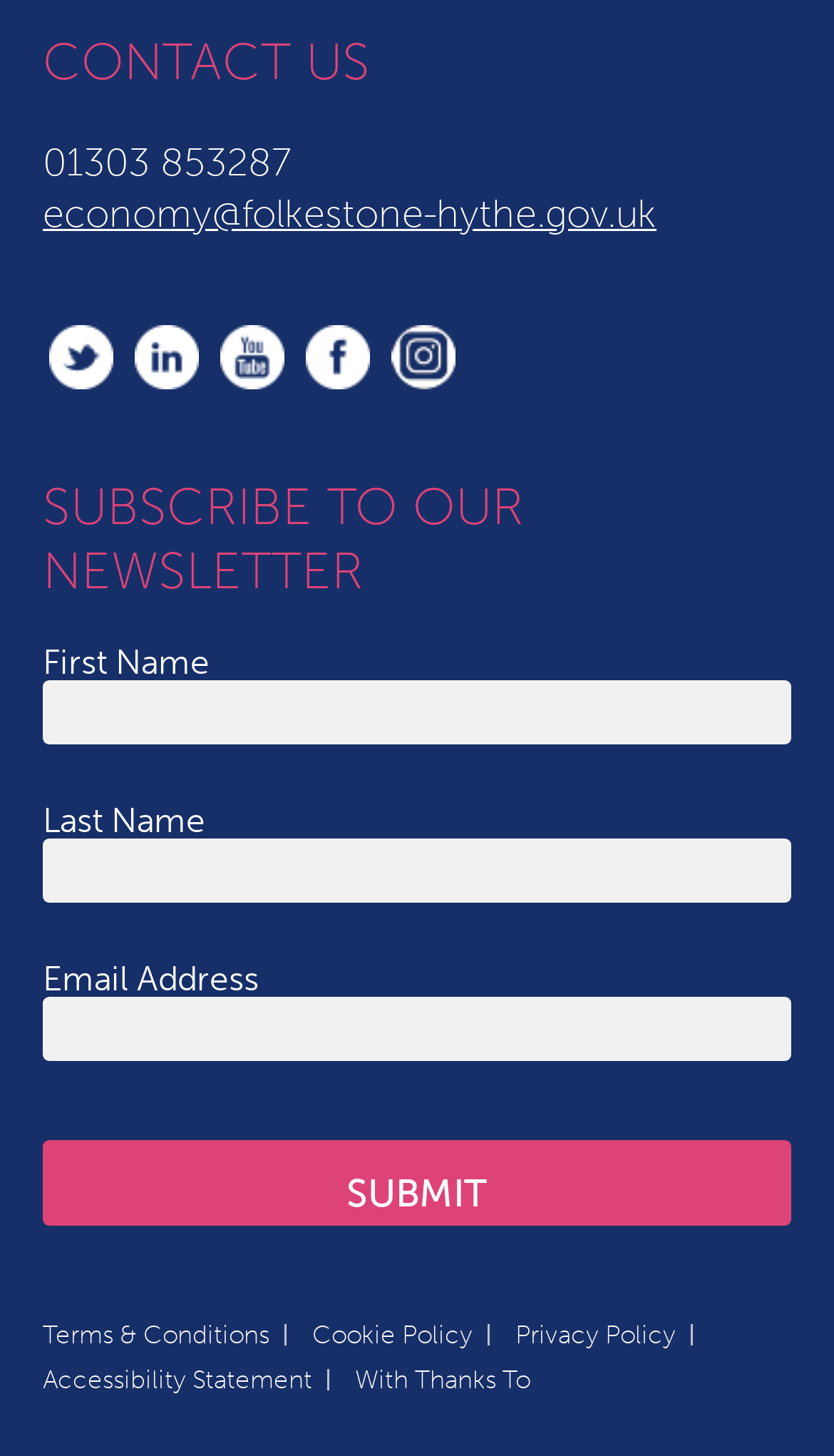Identify the bounding box for the described UI element. Provide the coordinates in (top-left x, top-left y, bottom-right x, bottom-right y) format with values ranging from 0 to 1: With Thanks To

[0.426, 0.937, 0.636, 0.958]